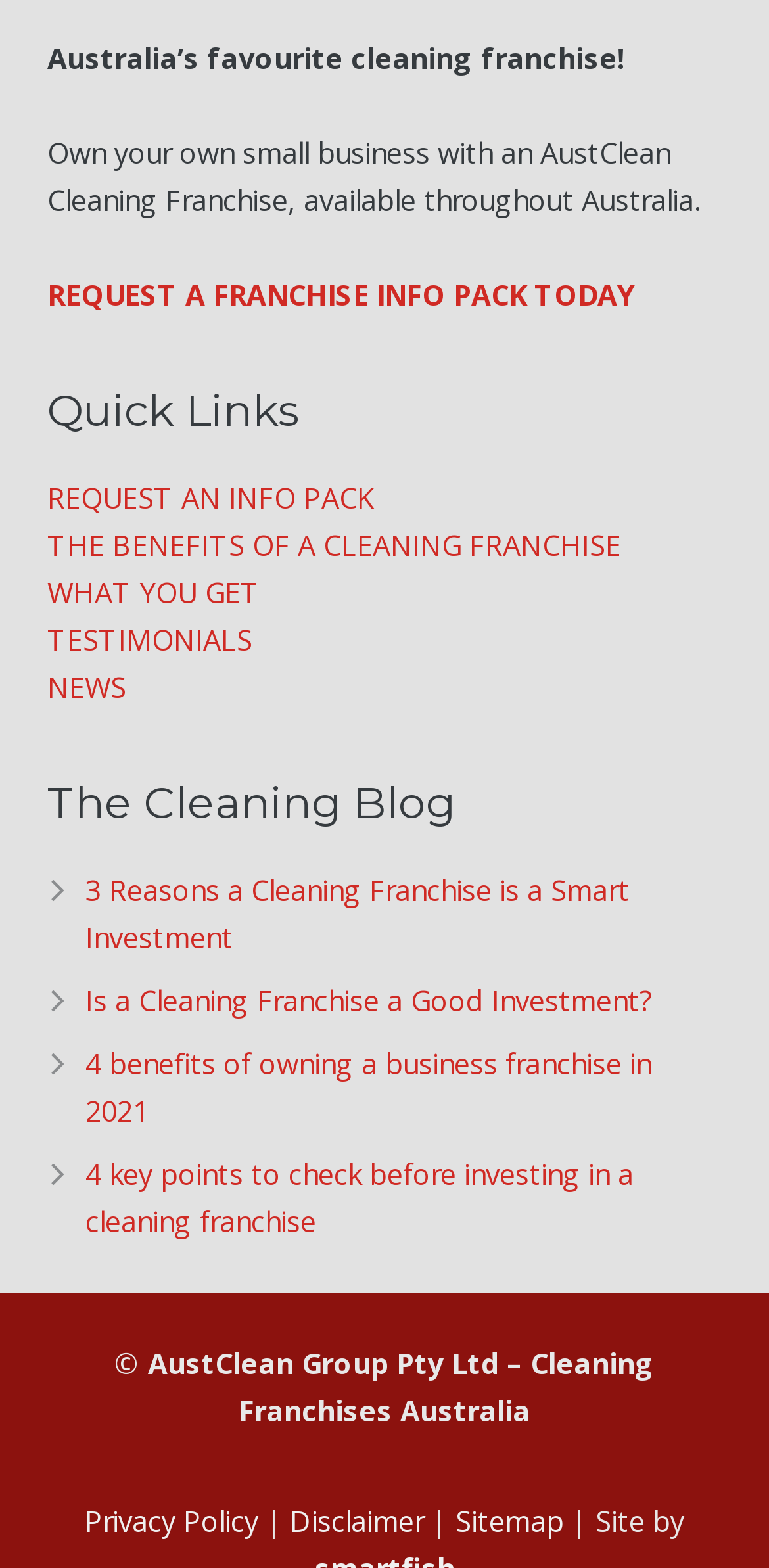Please find the bounding box coordinates for the clickable element needed to perform this instruction: "Learn about 3 reasons a cleaning franchise is a smart investment".

[0.111, 0.556, 0.818, 0.61]